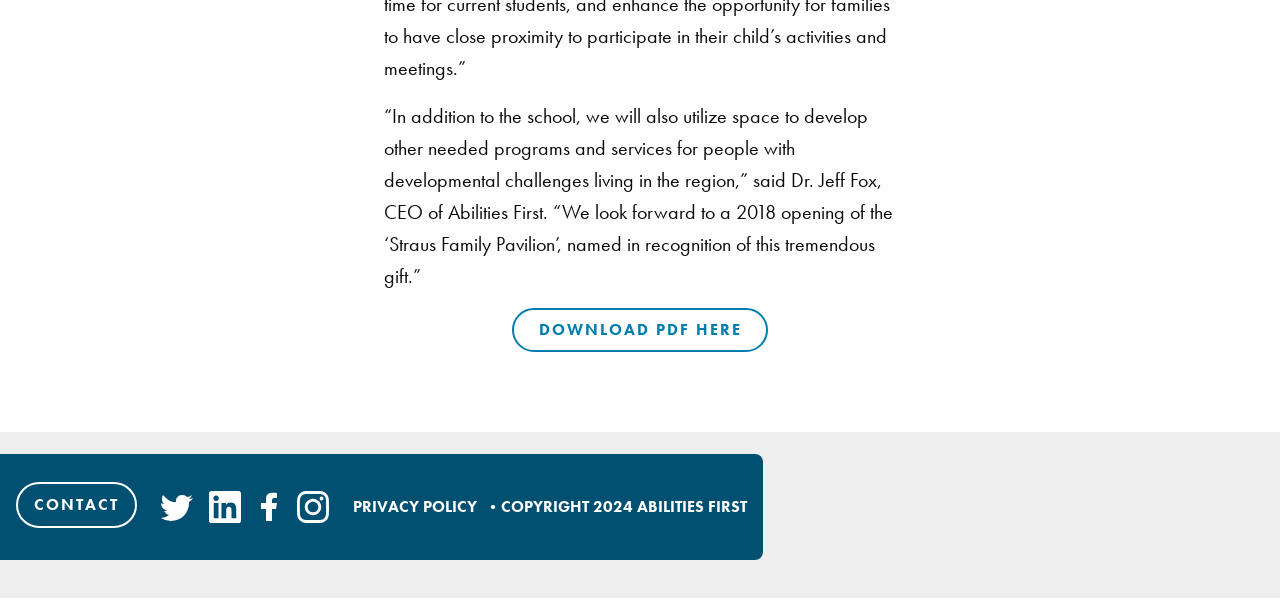Determine the bounding box coordinates for the clickable element to execute this instruction: "visit our Twitter page". Provide the coordinates as four float numbers between 0 and 1, i.e., [left, top, right, bottom].

[0.126, 0.8, 0.151, 0.852]